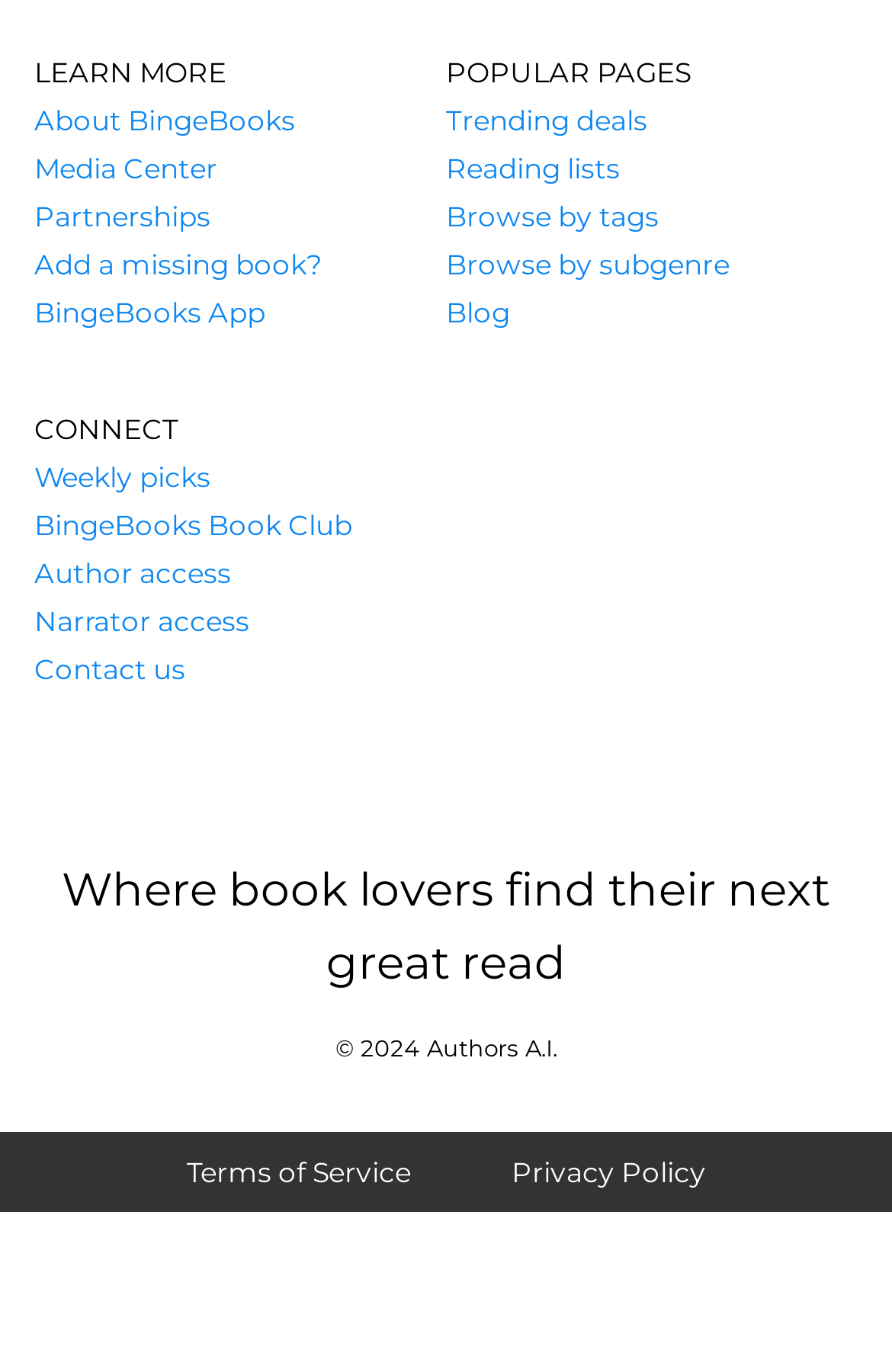Predict the bounding box of the UI element that fits this description: "title="BingeBooks' Linkedin page"".

[0.279, 0.099, 0.315, 0.131]